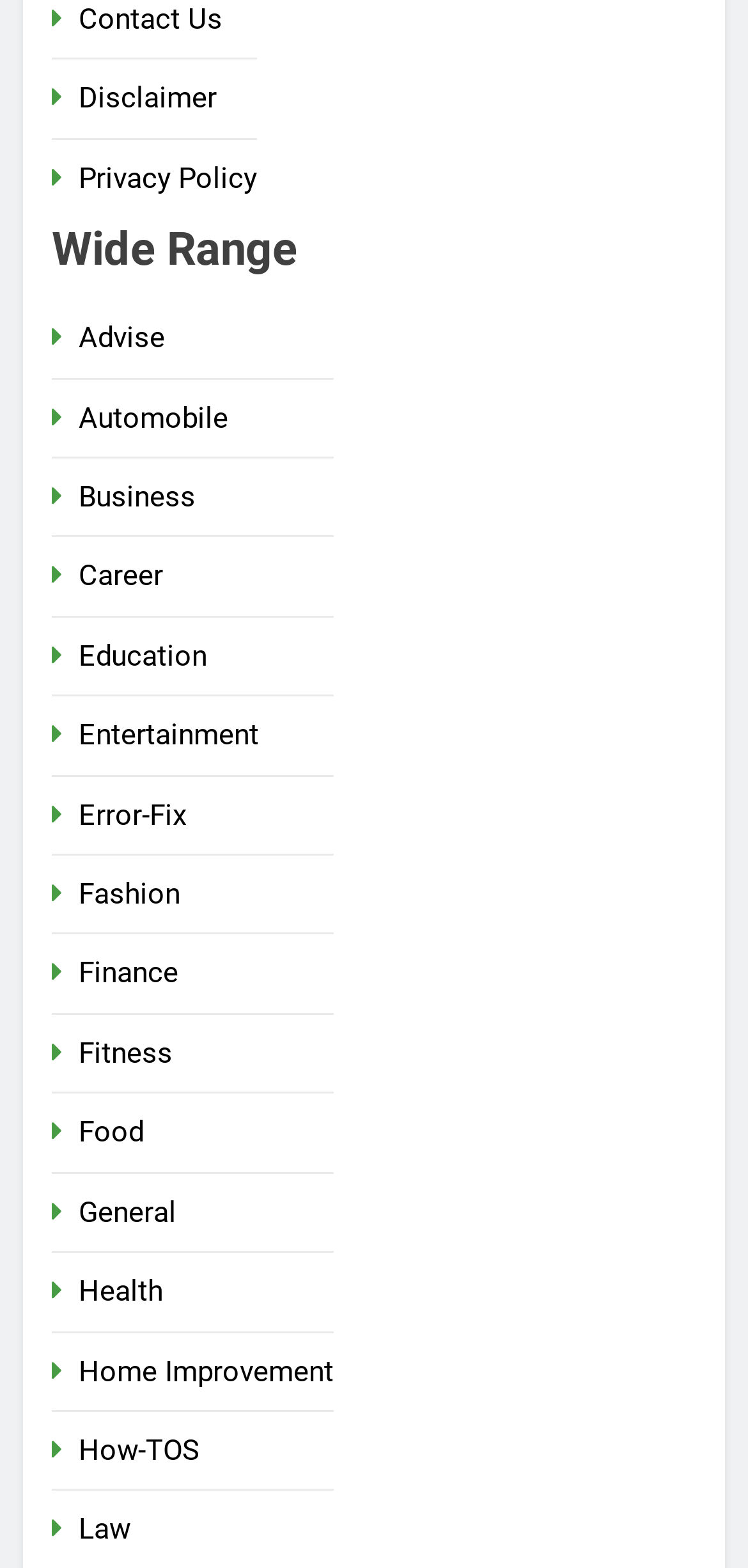Answer the question in a single word or phrase:
How many categories are listed under 'Wide Range'?

15